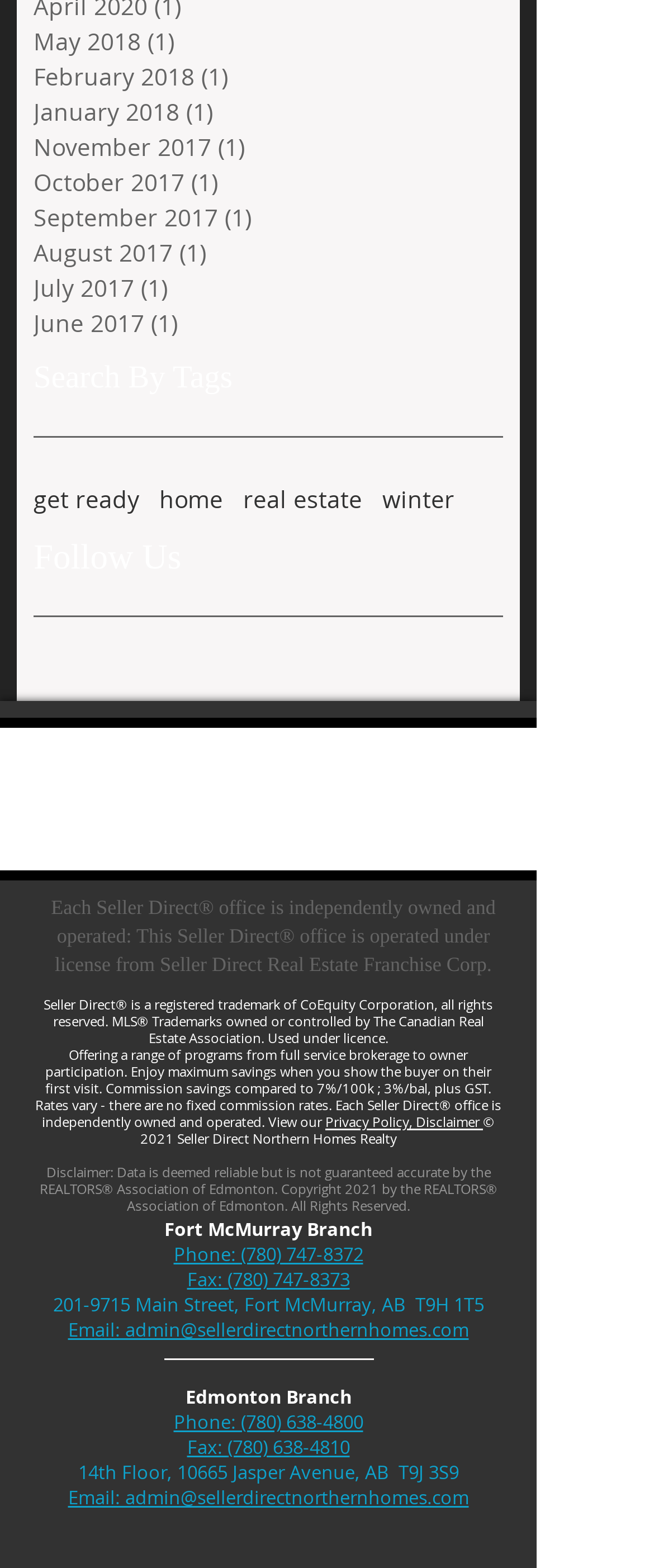Pinpoint the bounding box coordinates of the area that should be clicked to complete the following instruction: "Click on the 'May 2018 1 post' link". The coordinates must be given as four float numbers between 0 and 1, i.e., [left, top, right, bottom].

[0.051, 0.015, 0.769, 0.038]